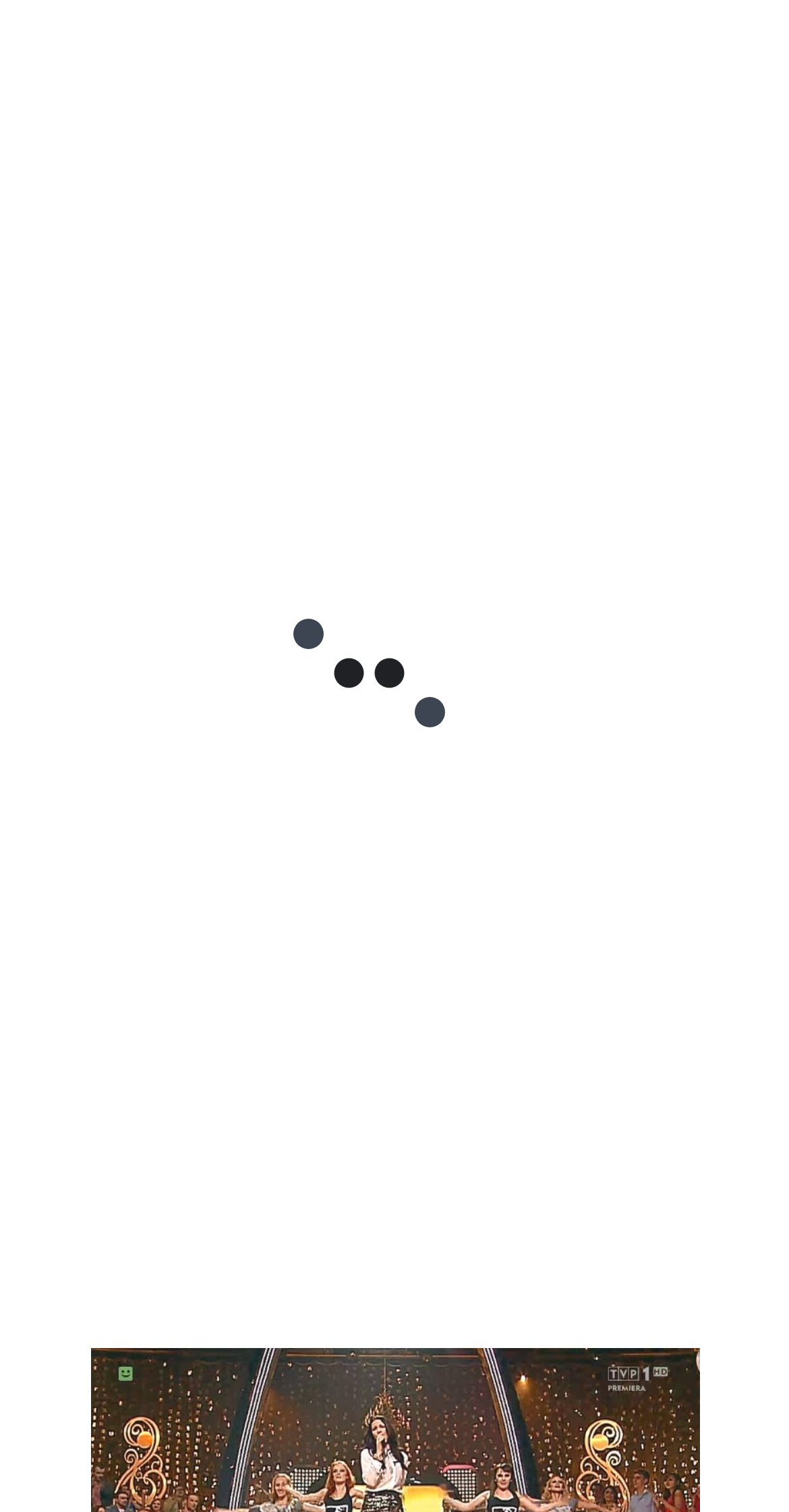What is the purpose of the button?
Examine the image closely and answer the question with as much detail as possible.

The button element has an attribute 'expanded: False' which implies that its purpose is to expand or collapse some content. Although the exact content is not specified, the button's purpose can be inferred as expansion or collapse.